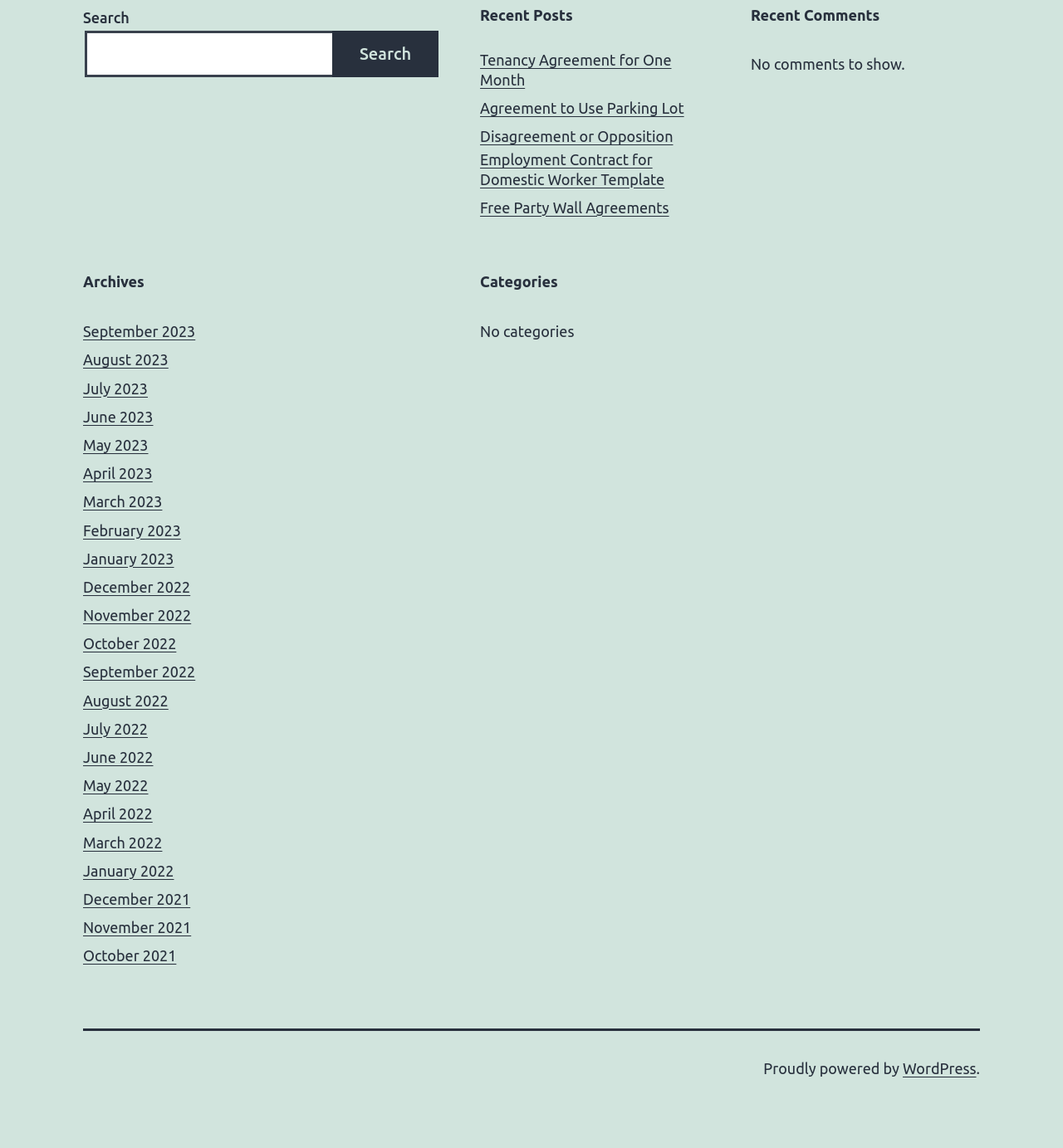Can you specify the bounding box coordinates of the area that needs to be clicked to fulfill the following instruction: "Browse archives for September 2023"?

[0.078, 0.281, 0.184, 0.296]